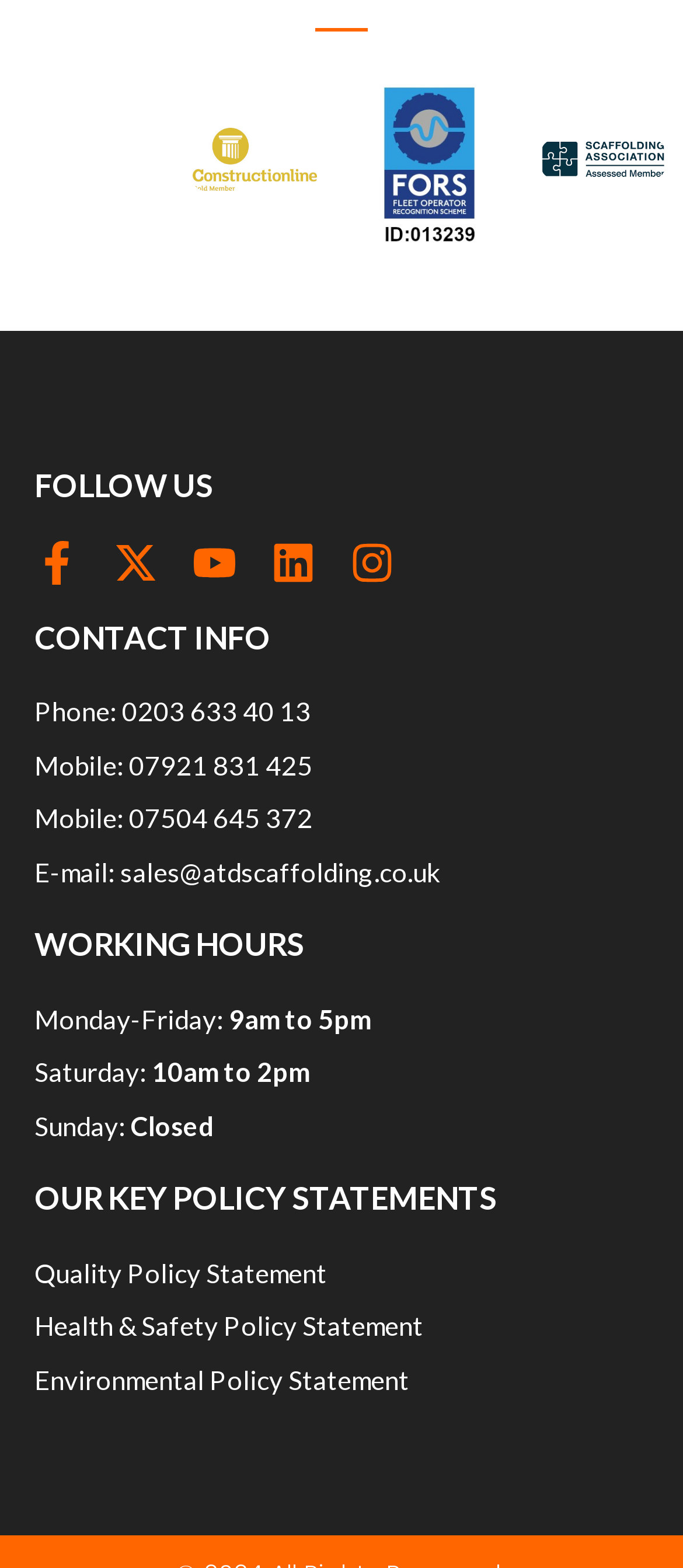Specify the bounding box coordinates (top-left x, top-left y, bottom-right x, bottom-right y) of the UI element in the screenshot that matches this description: Phone: 0203 633 40 13

[0.05, 0.441, 0.95, 0.466]